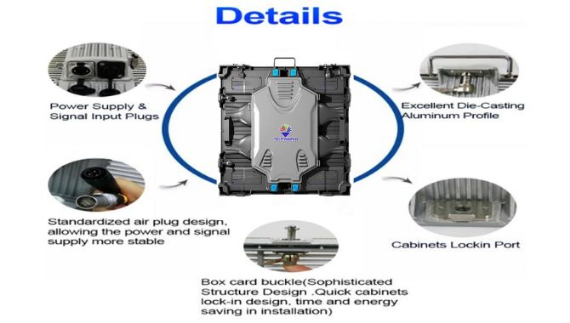Generate a detailed caption that encompasses all aspects of the image.

This image showcases a detailed overview of the features of a commercial LED display. At the center, a sleek and modern LED display module is prominently featured, highlighting its robust design and functionality. Surrounding the central display are four key components, each explained in informative text:

- **Power Supply & Signal Input Plugs**: Emphasizing reliable connectivity for optimal performance.
- **Excellent Die-Casting Aluminum Profile**: Indicating high durability and effective heat dissipation,
- **Standardized Air Plug Design**: Ensuring stability in power and signal supply.
- **Cabinets Locking Port**: Facilitating secure installation.

Each component is visually represented, contributing to a comprehensive understanding of the display's advantages, such as quick installation through a sophisticated structure design that saves time and energy. The overall layout is designed to be clear and engaging, emphasizing the product's practicality for various applications.